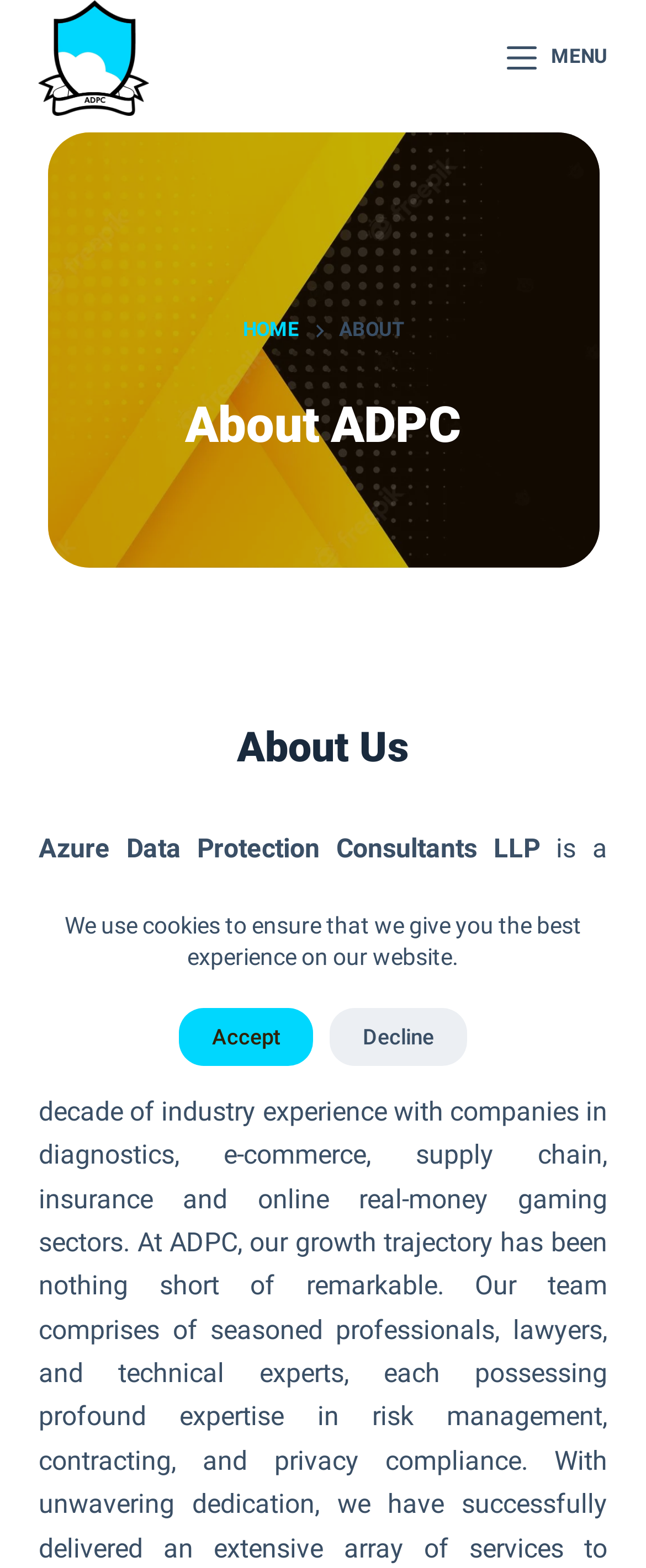Using the image as a reference, answer the following question in as much detail as possible:
What is the purpose of the button at the top right corner?

I identified the purpose of the button by looking at its text and location. The button 'Menu' located at [0.785, 0.026, 0.94, 0.047] is at the top right corner, suggesting that it is used to open a menu.